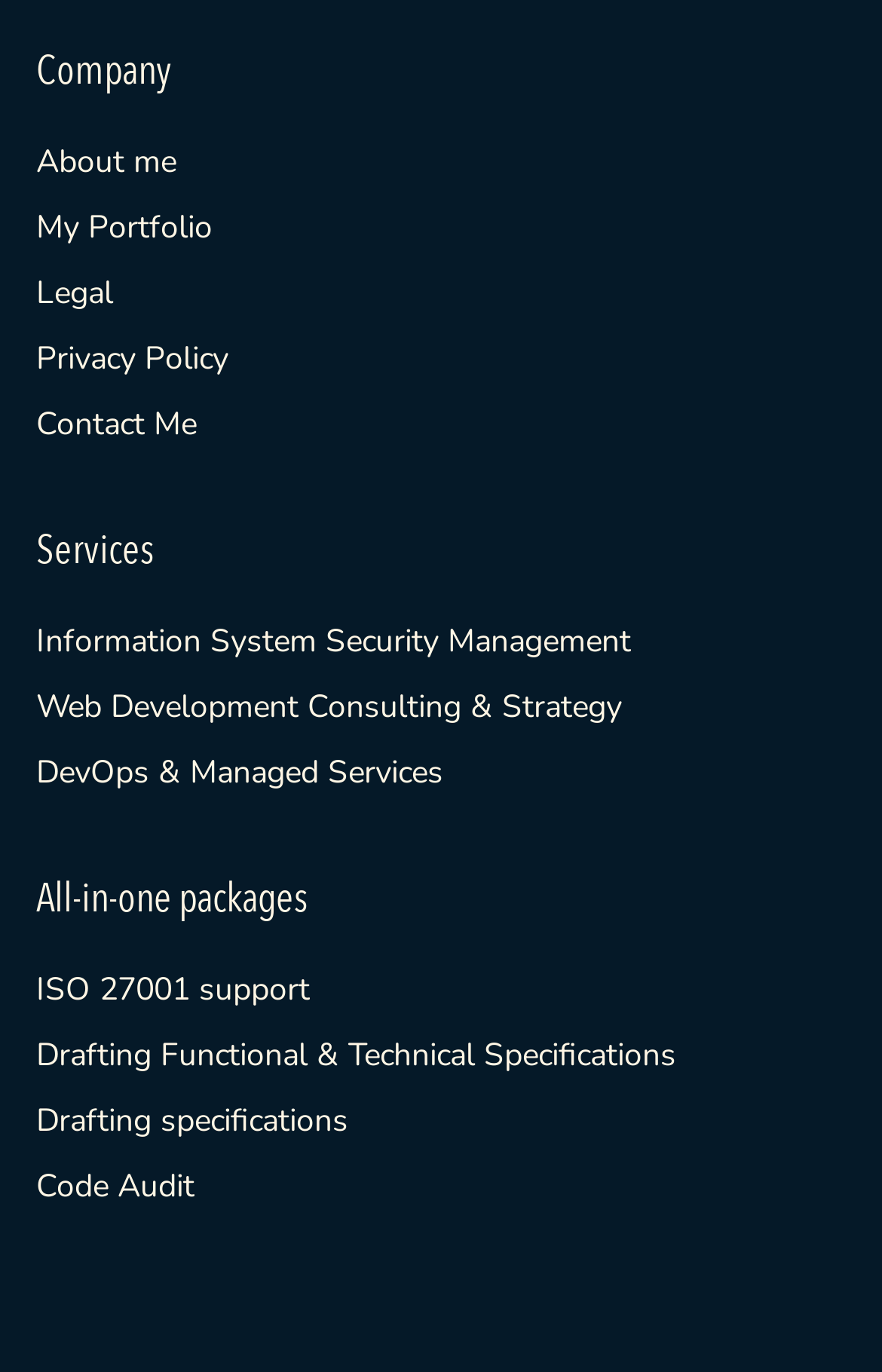Determine the bounding box coordinates of the clickable element to complete this instruction: "go to my portfolio". Provide the coordinates in the format of four float numbers between 0 and 1, [left, top, right, bottom].

[0.041, 0.148, 0.241, 0.183]